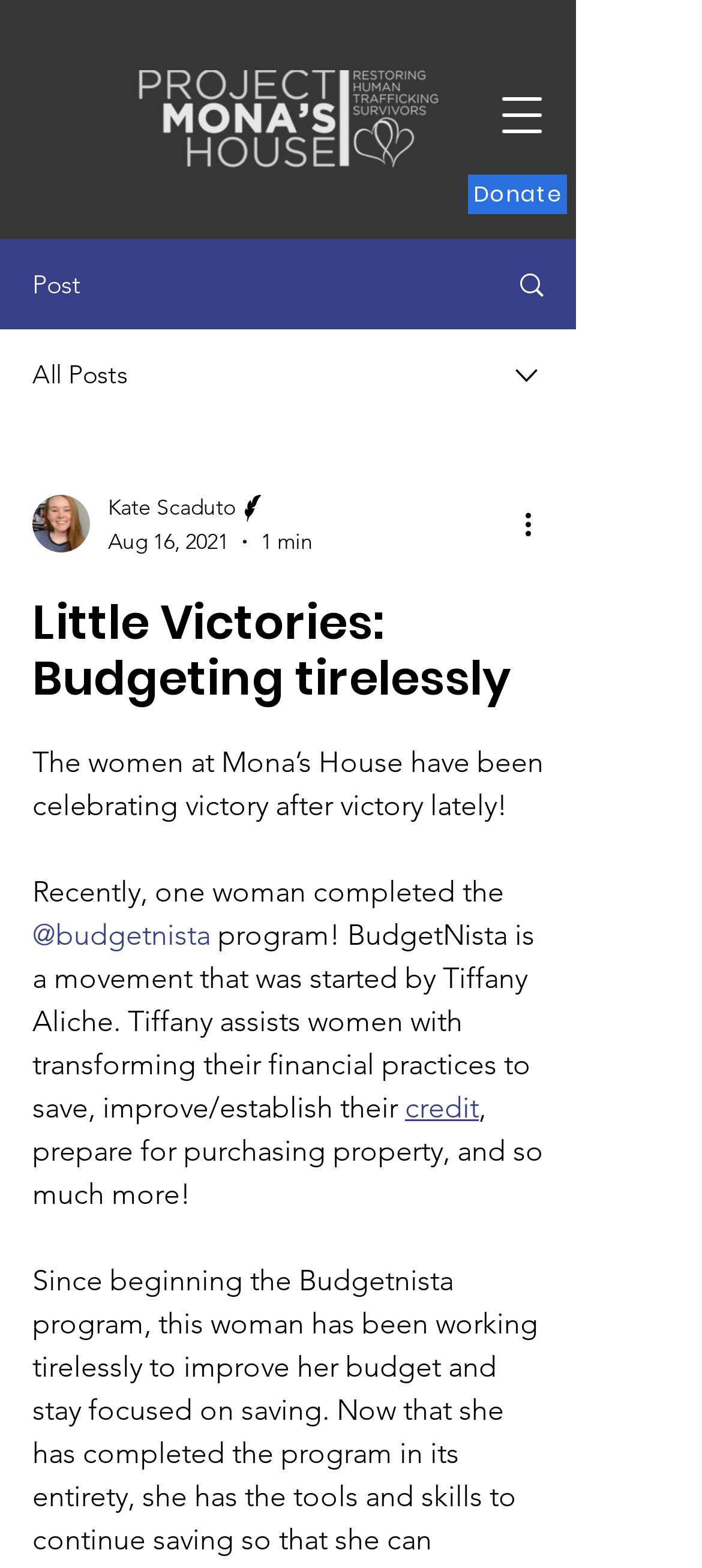Pinpoint the bounding box coordinates of the clickable area necessary to execute the following instruction: "Read more about BudgetNista". The coordinates should be given as four float numbers between 0 and 1, namely [left, top, right, bottom].

[0.046, 0.586, 0.3, 0.608]